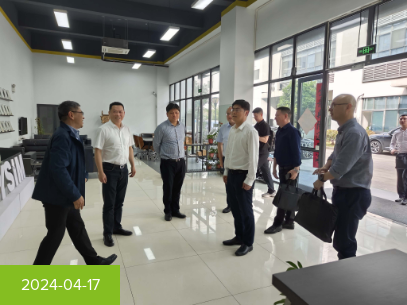Carefully examine the image and provide an in-depth answer to the question: What is the purpose of the gathering?

The caption implies that the gathering likely emphasizes the importance of building partnerships and strengthening ties, particularly in the context of the ongoing development initiatives supported by Tysim.